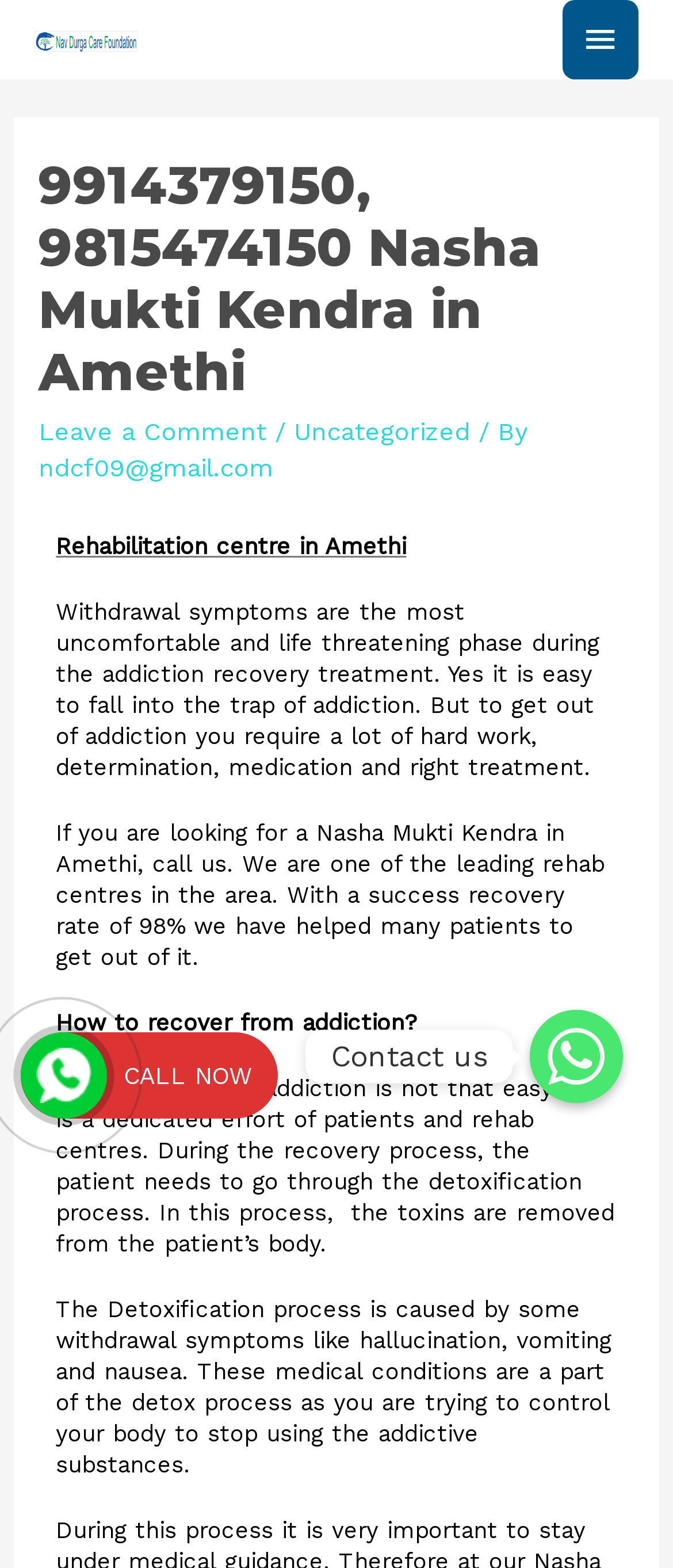Please look at the image and answer the question with a detailed explanation: What is the phone number of the rehabilitation centre?

The phone number of the rehabilitation centre is mentioned at the top of the webpage, next to the name of the centre. It is written as '9914379150, 9815474150 Nasha Mukti Kendra in Amethi'.